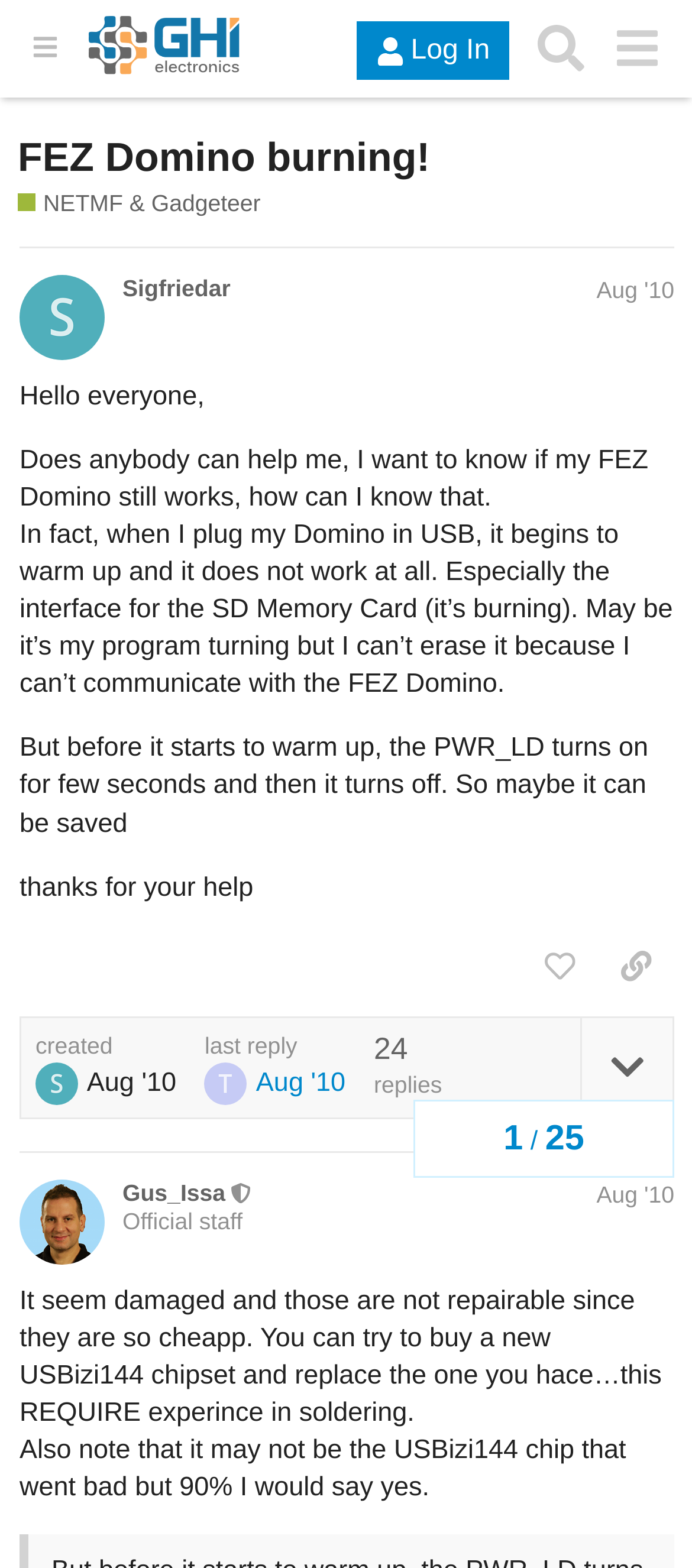Using the description "Log In", locate and provide the bounding box of the UI element.

[0.516, 0.014, 0.736, 0.051]